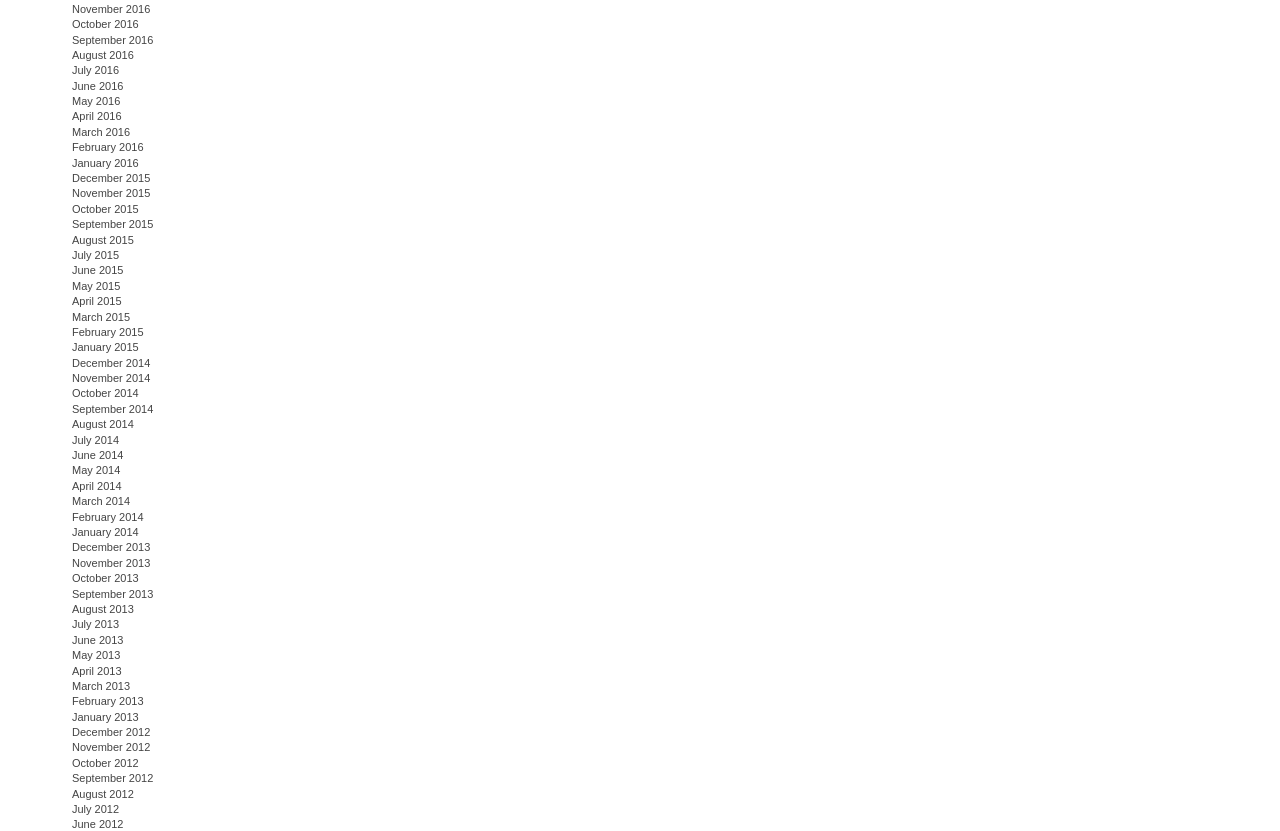How many month-year links are on the webpage?
Using the image, answer in one word or phrase.

60